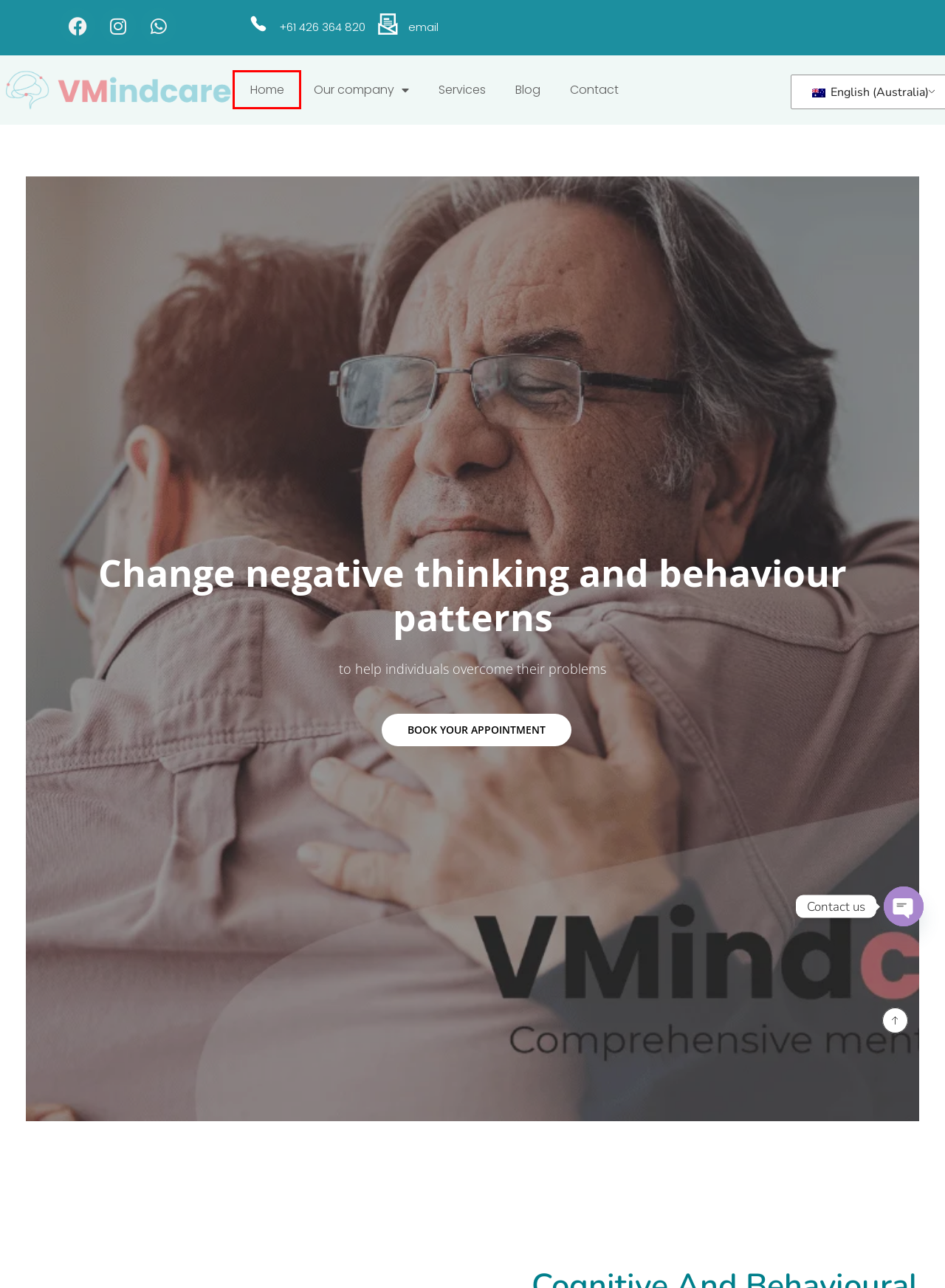Given a webpage screenshot with a UI element marked by a red bounding box, choose the description that best corresponds to the new webpage that will appear after clicking the element. The candidates are:
A. Services - vmindcare
B. Blog - vmindcare
C. Loneliness therapy - vmindcare
D. About us - vmindcare
E. Home - vmindcare
F. Contact - vmindcare
G. Eating disorders therapy - vmindcare
H. Reservar una Consulta - vmindcare

E